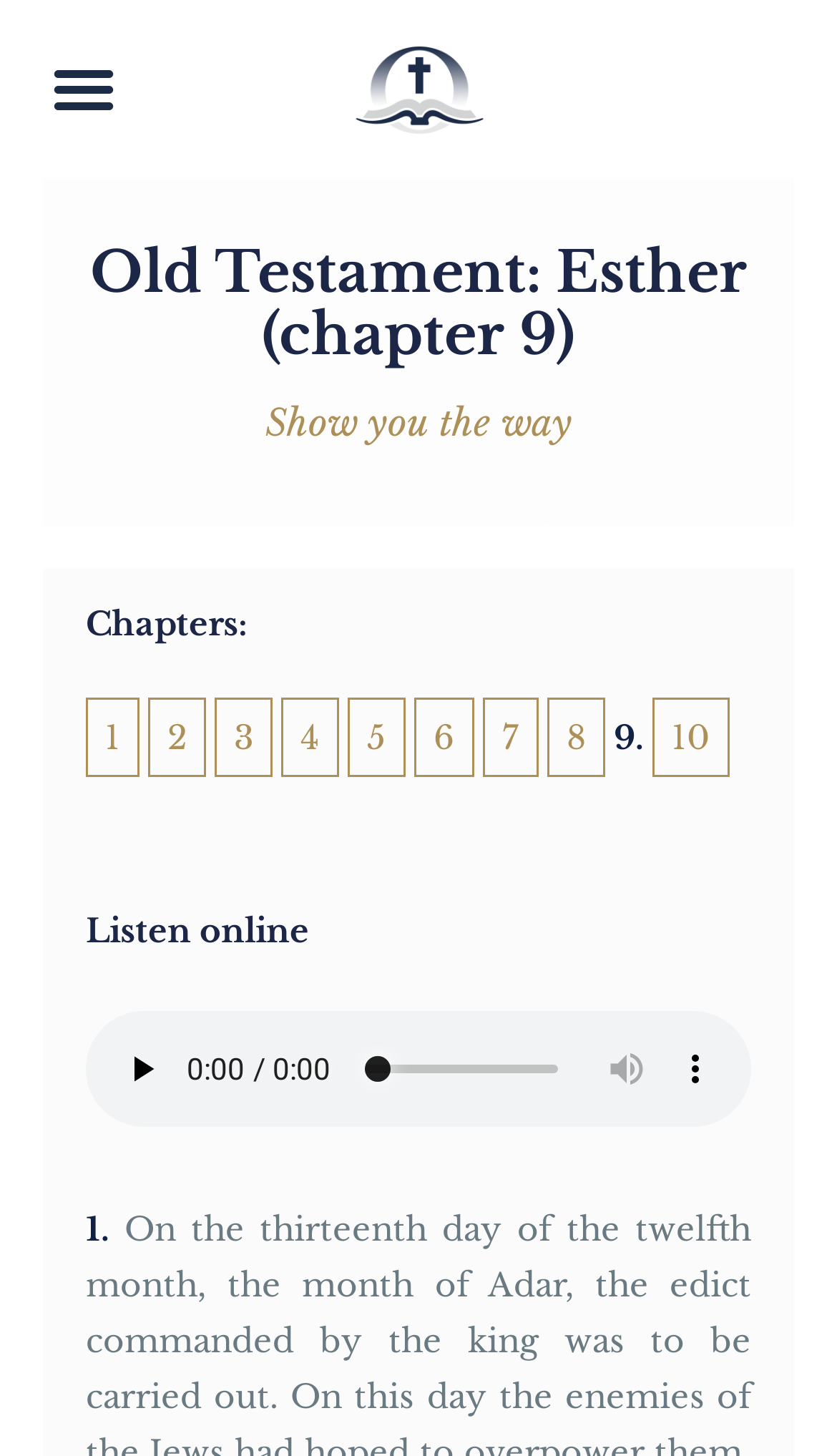Locate the bounding box coordinates of the element you need to click to accomplish the task described by this instruction: "Toggle the menu".

[0.042, 0.028, 0.158, 0.094]